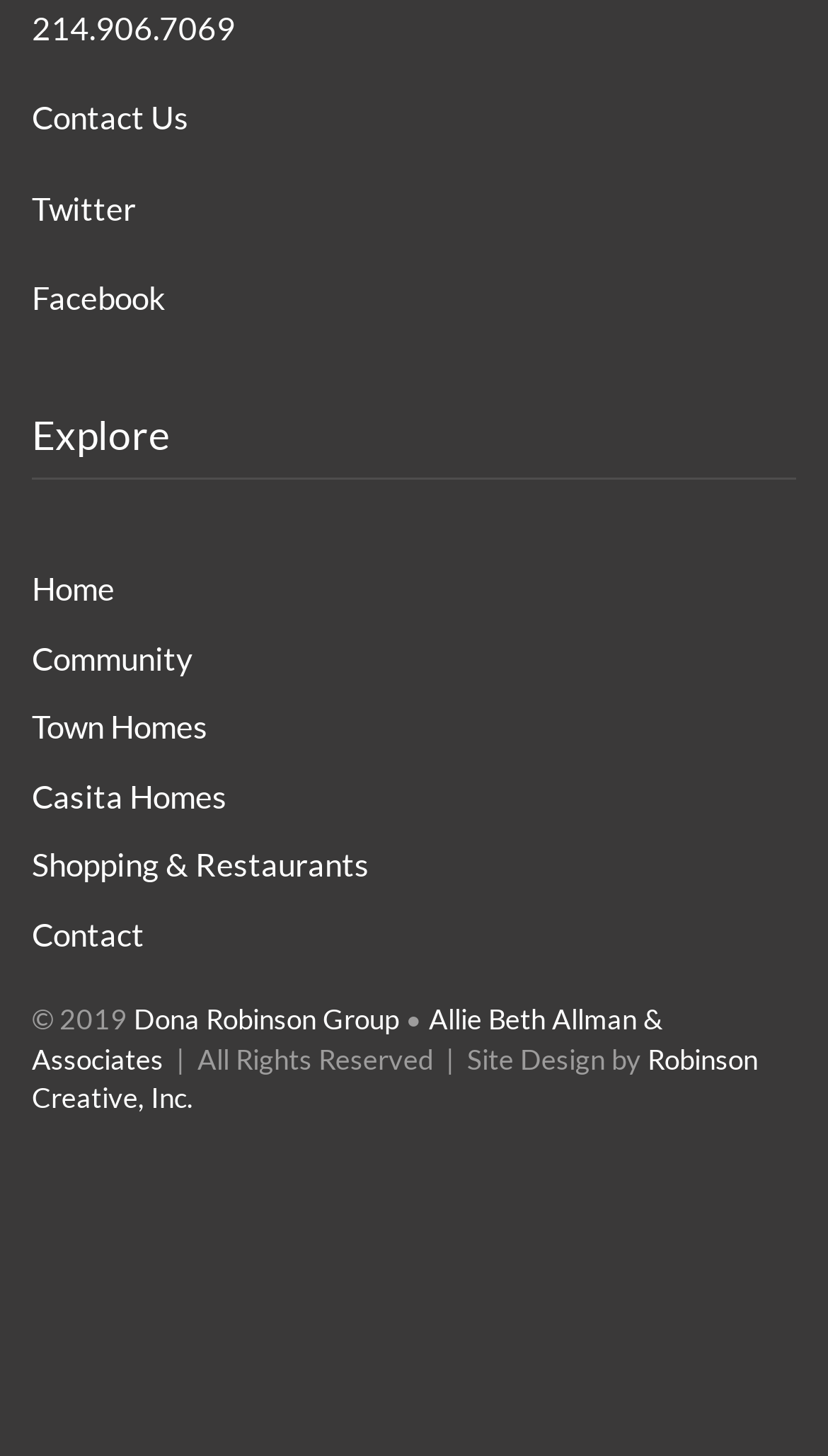Highlight the bounding box coordinates of the element you need to click to perform the following instruction: "Follow on 'Twitter'."

[0.038, 0.13, 0.164, 0.156]